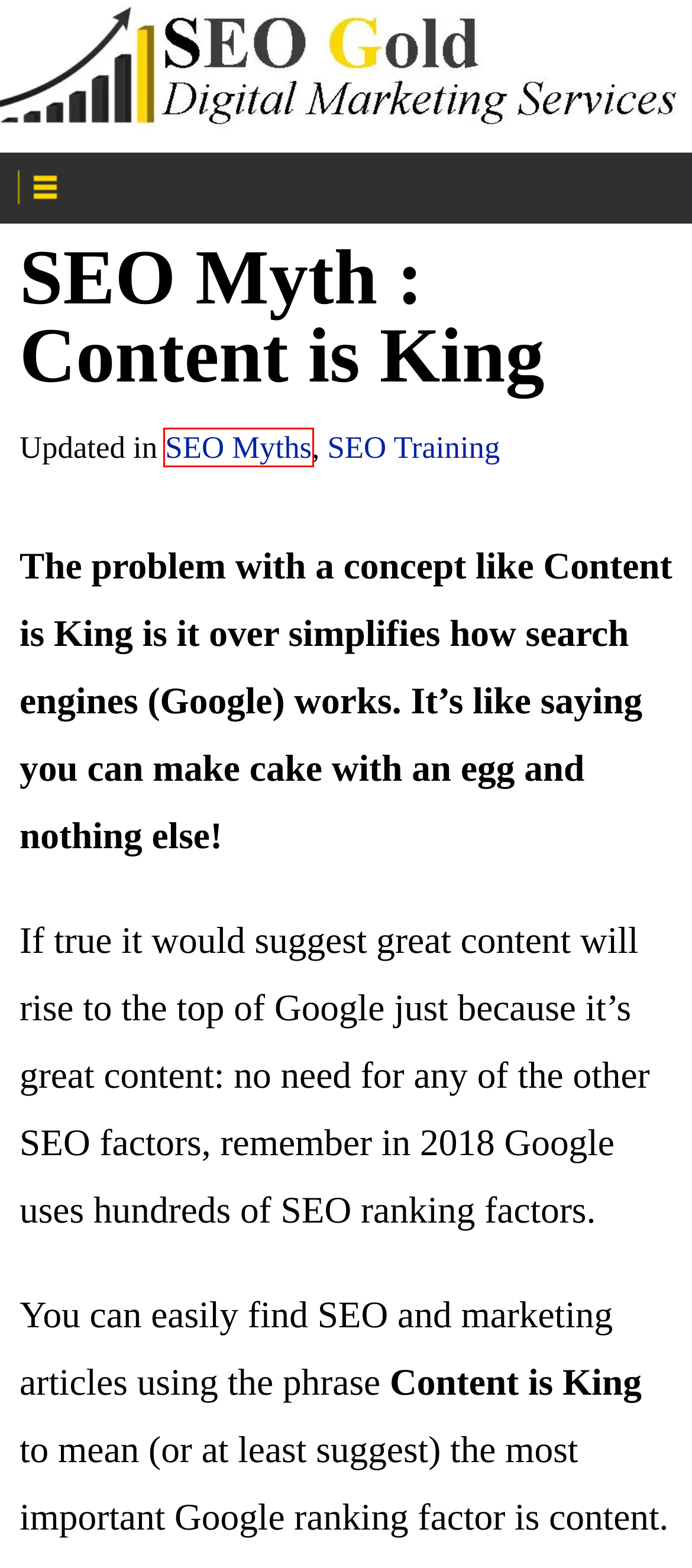You are looking at a webpage screenshot with a red bounding box around an element. Pick the description that best matches the new webpage after interacting with the element in the red bounding box. The possible descriptions are:
A. SEO Gold Coast’s Simple XML Sitemap
B. Subfolder Depth SEO Myth
C. Google Sandbox 2020
D. Miami Cityscape Photo
E. Hyphen in Domain Name
F. SEO Training
G. 101 SEO Tips
H. SEO Myths

H